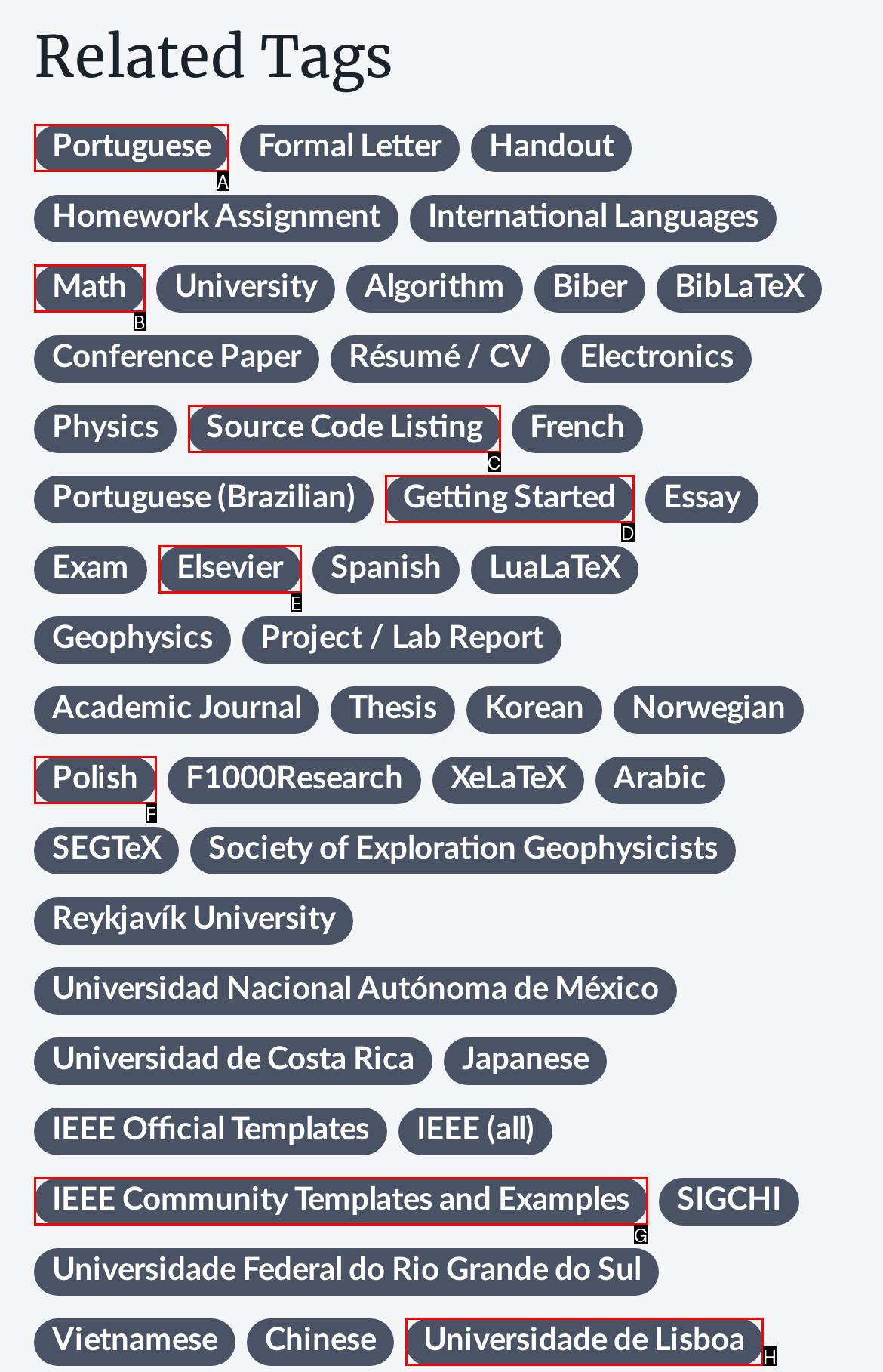Match the HTML element to the given description: Getting Started
Indicate the option by its letter.

D